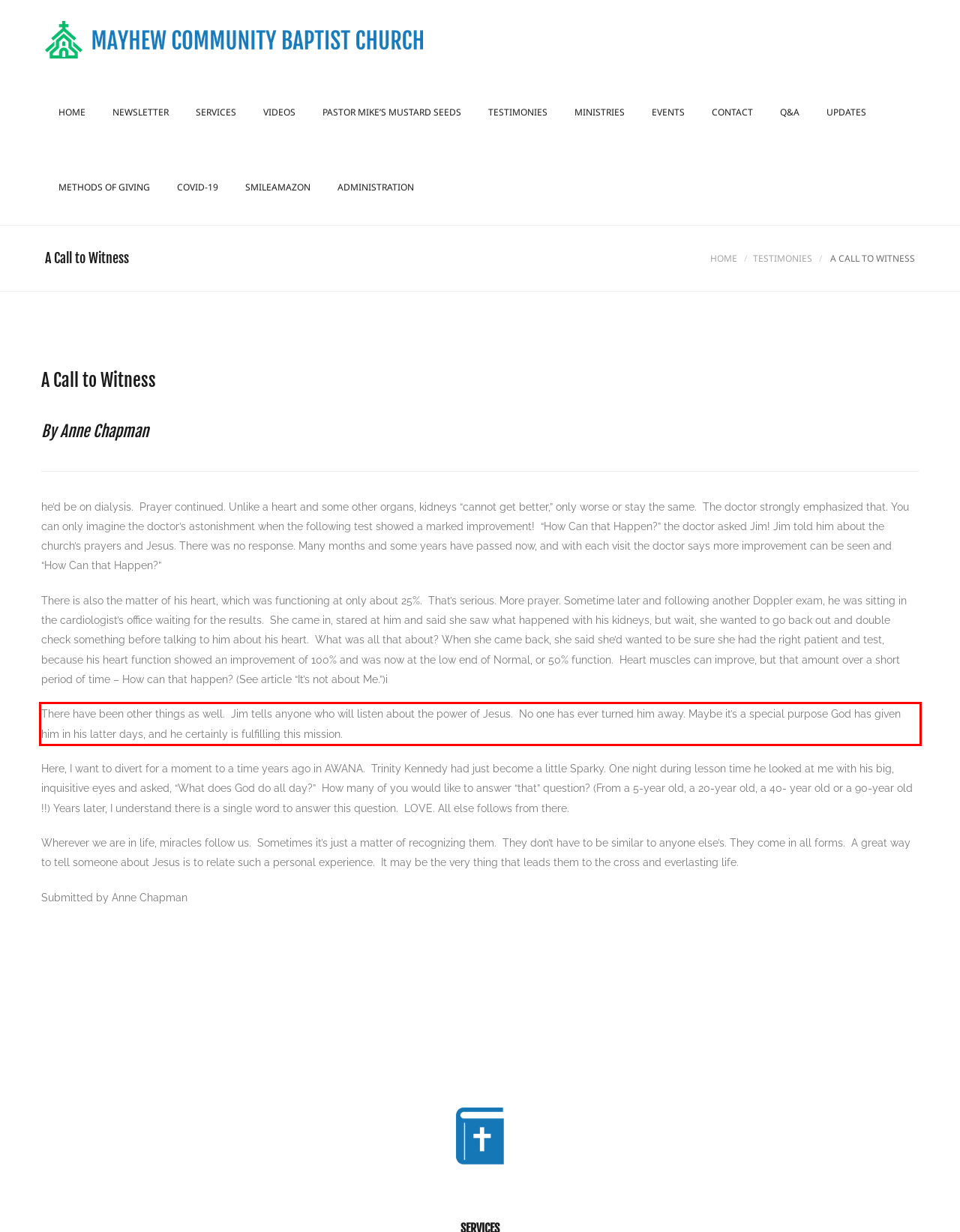You are provided with a screenshot of a webpage that includes a red bounding box. Extract and generate the text content found within the red bounding box.

There have been other things as well. Jim tells anyone who will listen about the power of Jesus. No one has ever turned him away. Maybe it’s a special purpose God has given him in his latter days, and he certainly is fulfilling this mission.